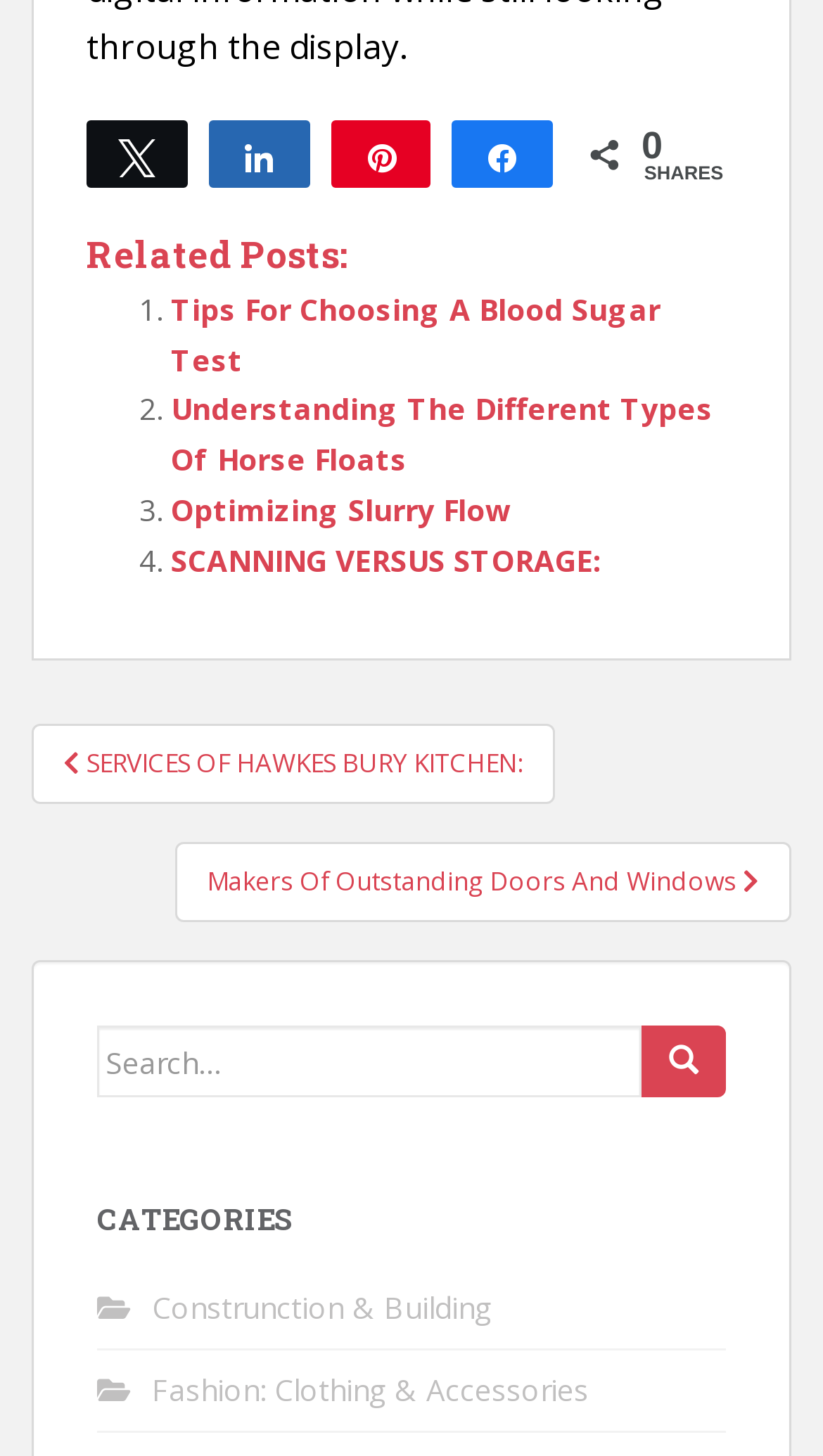Select the bounding box coordinates of the element I need to click to carry out the following instruction: "View 'Construnction & Building' category".

[0.185, 0.884, 0.597, 0.911]